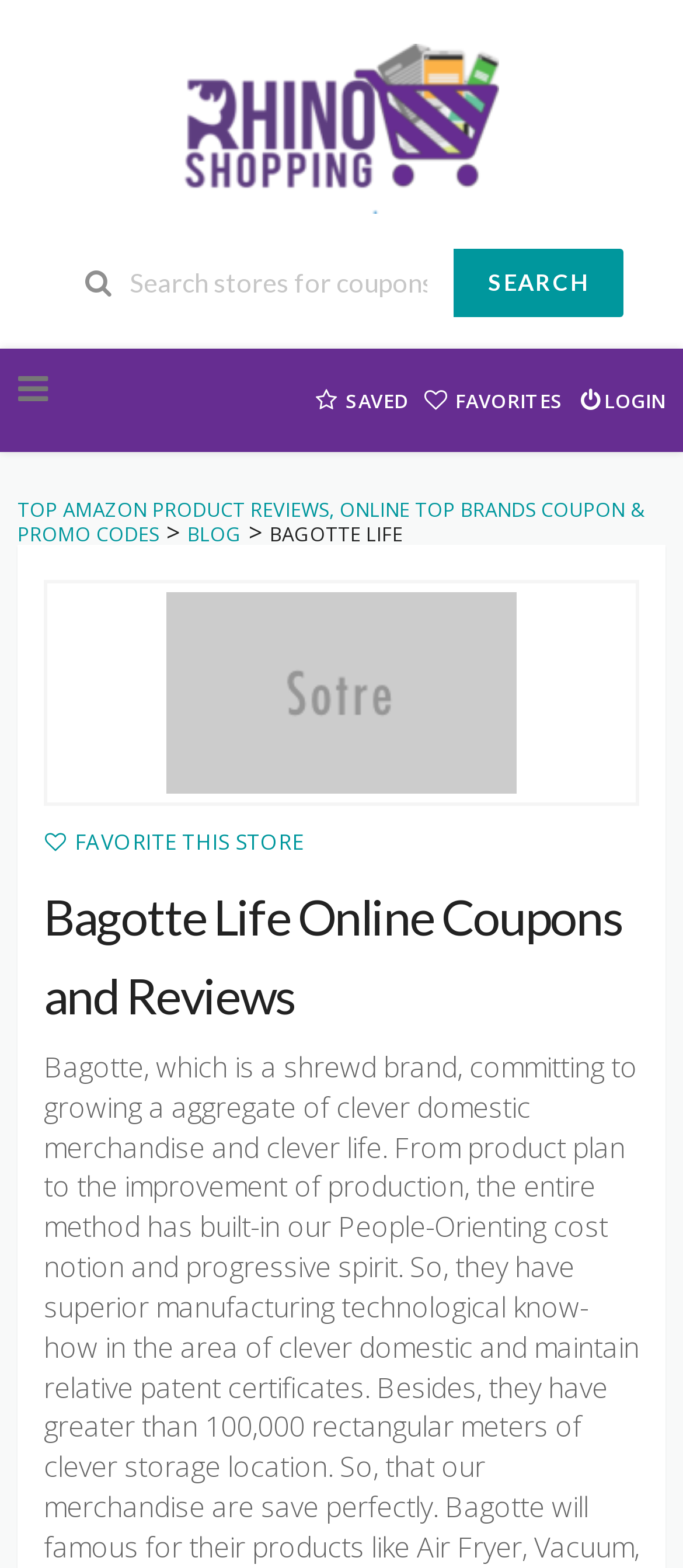What is the purpose of the 'FAVORITE THIS STORE' link?
Look at the image and respond with a single word or a short phrase.

To favorite the store